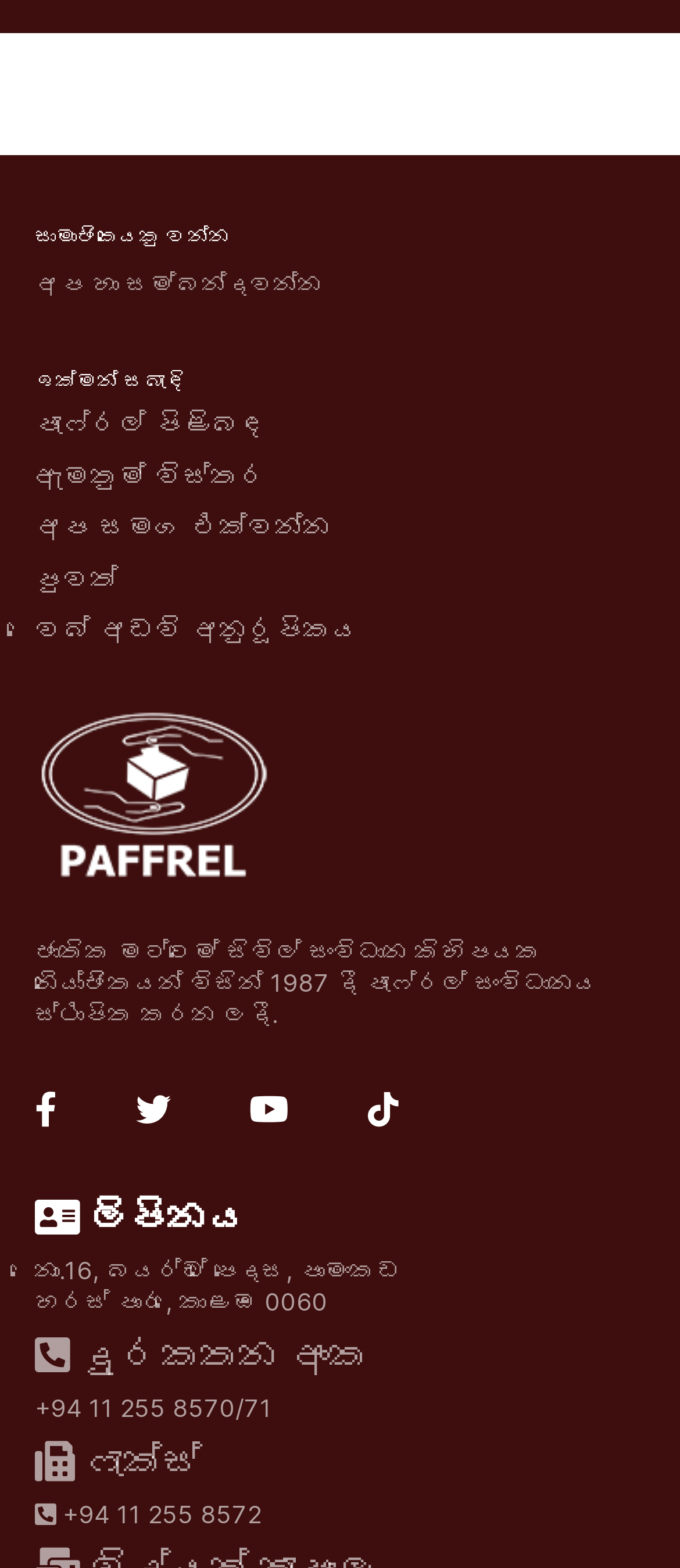Based on the provided description, "aria-label="Icon group item"", find the bounding box of the corresponding UI element in the screenshot.

[0.2, 0.69, 0.251, 0.726]